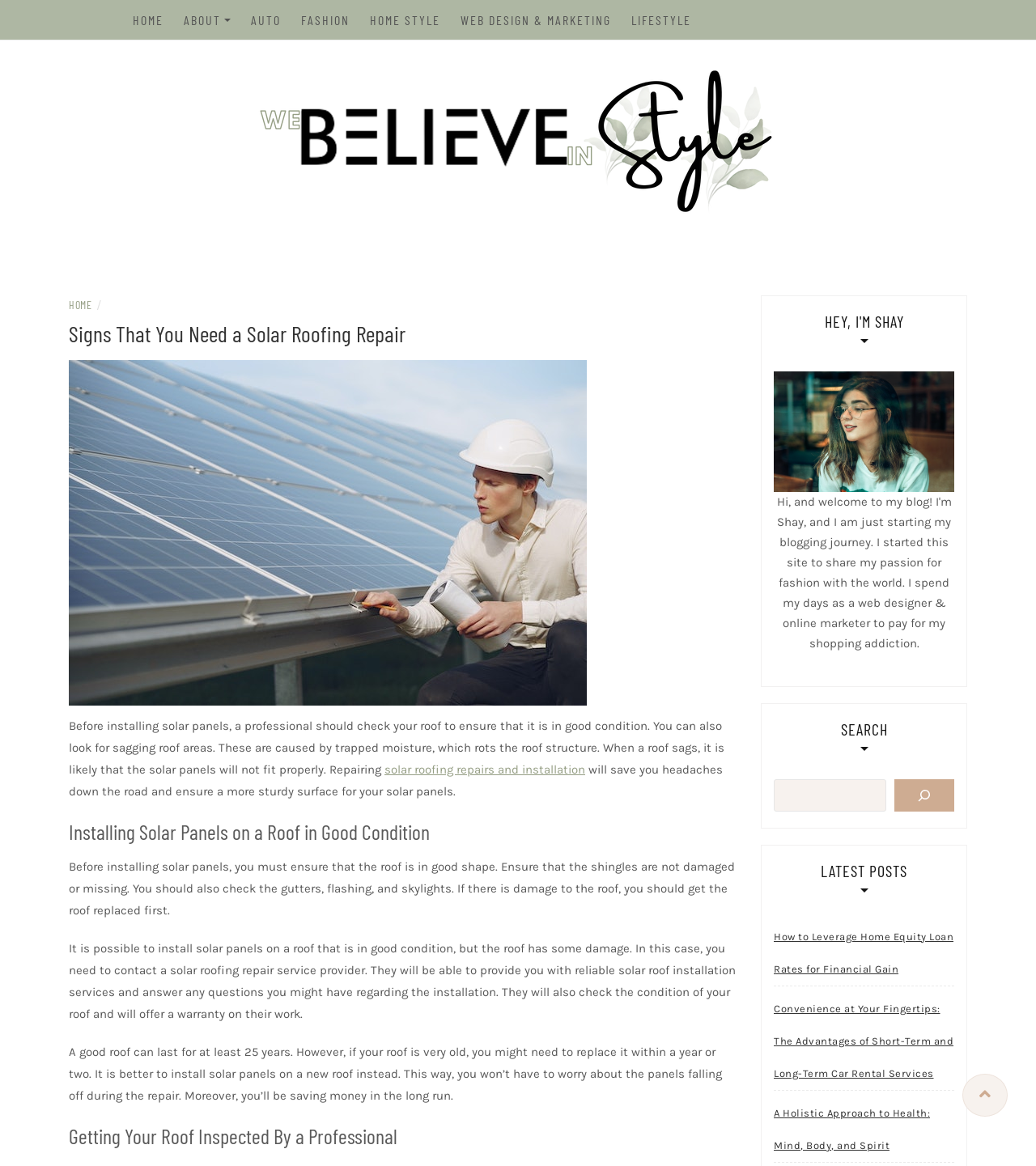Find the bounding box coordinates of the element to click in order to complete this instruction: "Search for something". The bounding box coordinates must be four float numbers between 0 and 1, denoted as [left, top, right, bottom].

[0.747, 0.668, 0.921, 0.696]